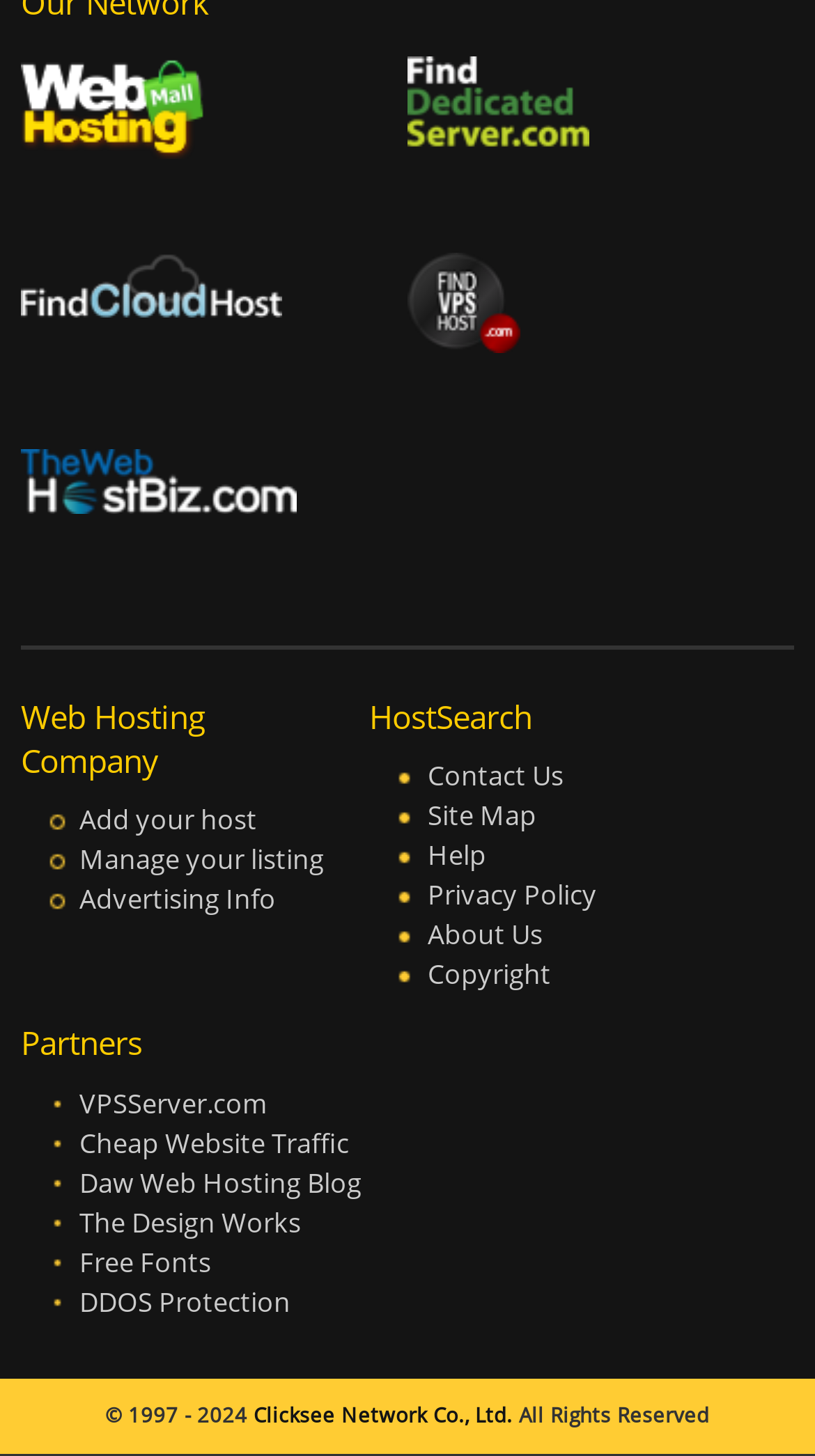Locate the bounding box coordinates of the area to click to fulfill this instruction: "View Site Map". The bounding box should be presented as four float numbers between 0 and 1, in the order [left, top, right, bottom].

[0.524, 0.549, 0.658, 0.573]